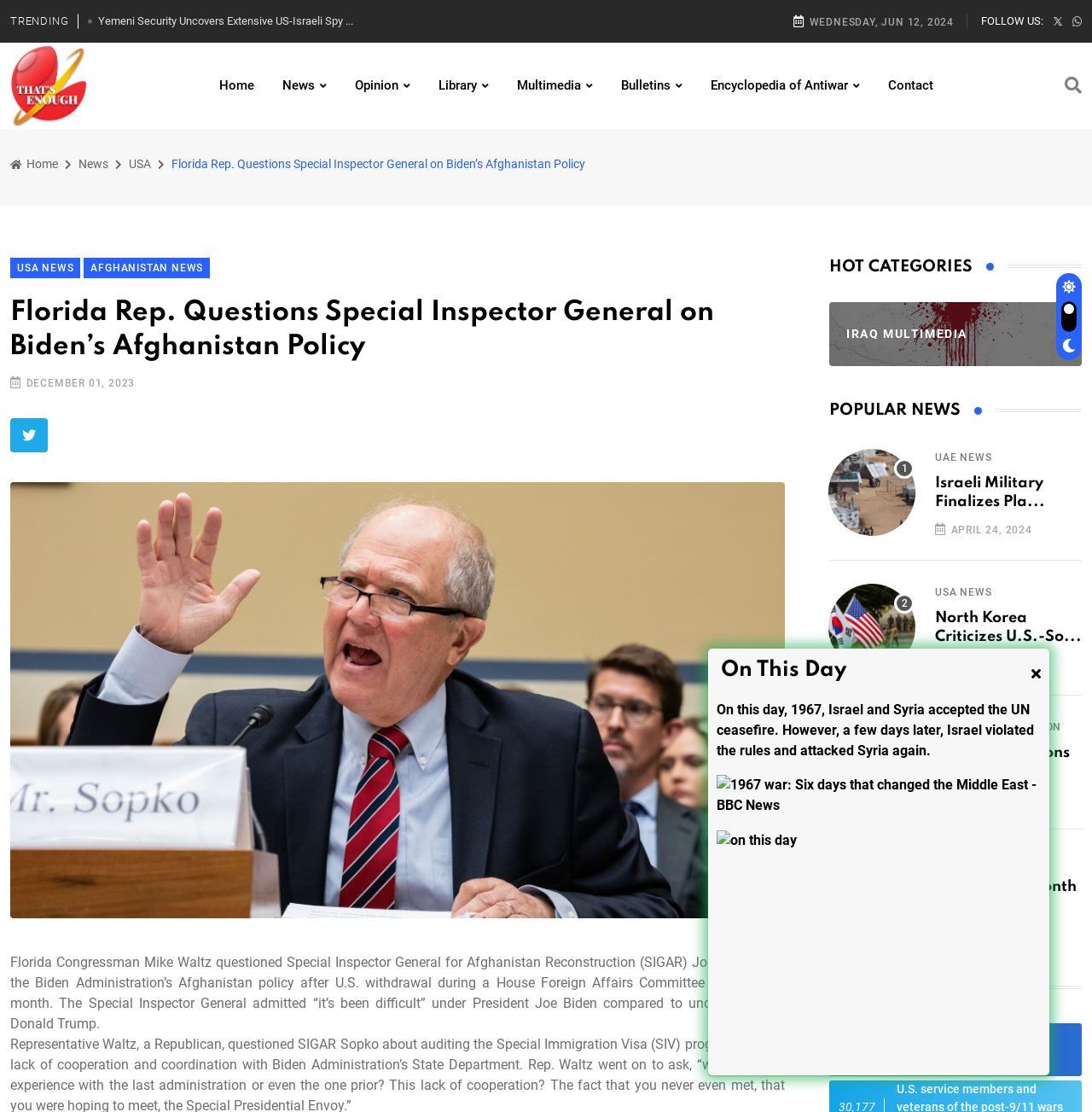Find the bounding box coordinates of the clickable region needed to perform the following instruction: "Click on the 'Home' link". The coordinates should be provided as four float numbers between 0 and 1, i.e., [left, top, right, bottom].

[0.196, 0.038, 0.237, 0.116]